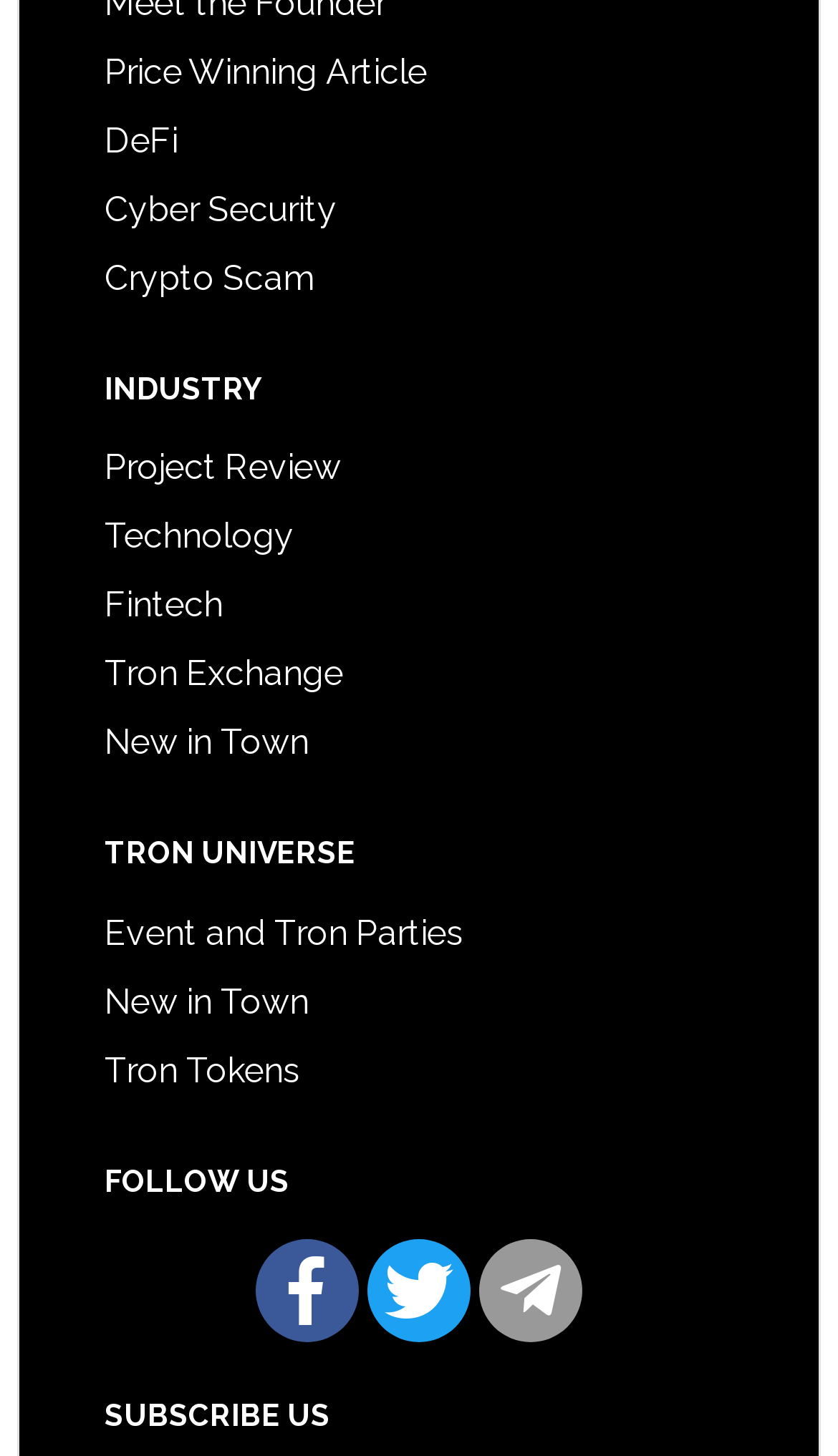Find and provide the bounding box coordinates for the UI element described here: "Crypto Scam". The coordinates should be given as four float numbers between 0 and 1: [left, top, right, bottom].

[0.125, 0.176, 0.376, 0.204]